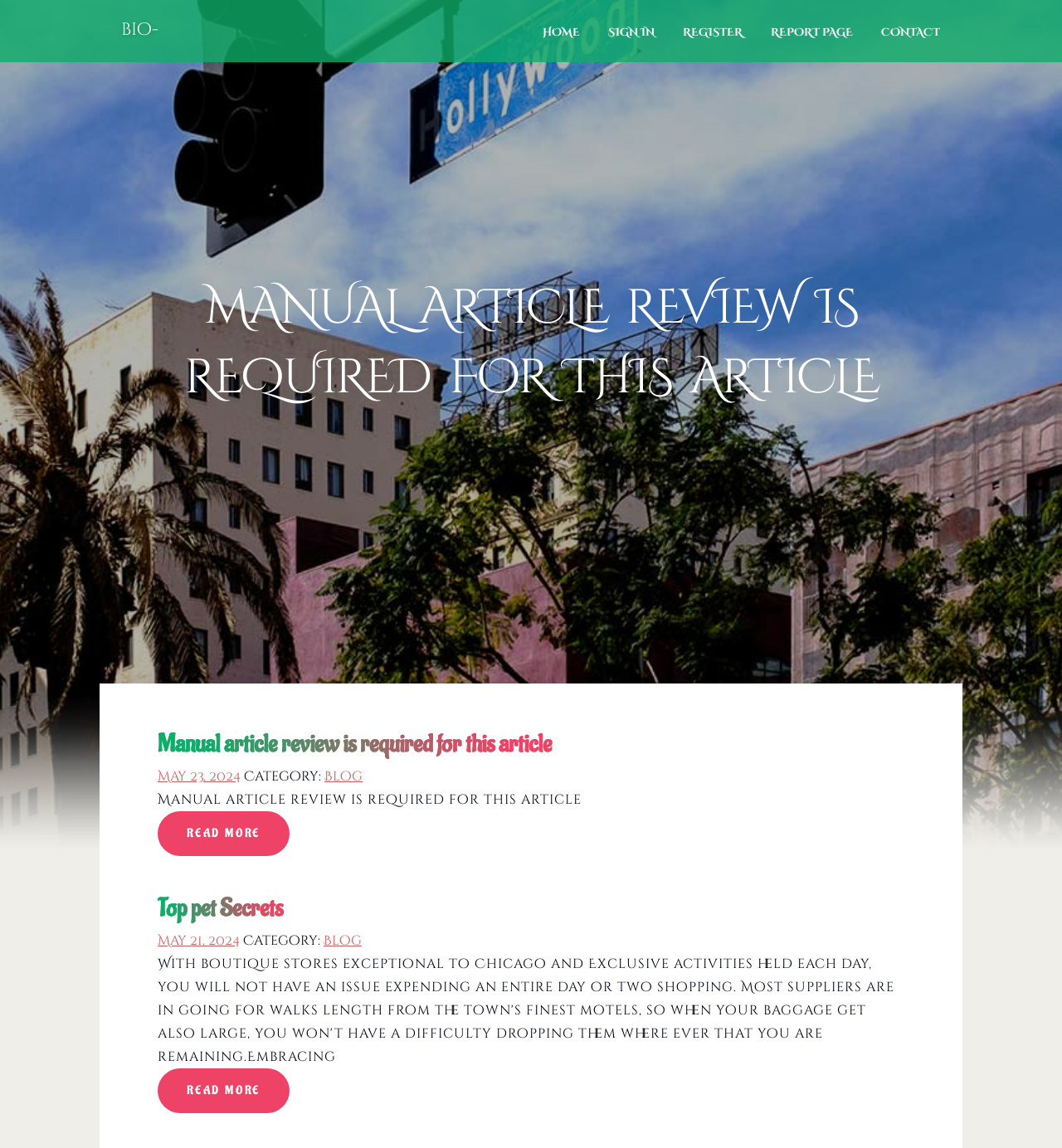Please find the bounding box coordinates of the element that you should click to achieve the following instruction: "sign in". The coordinates should be presented as four float numbers between 0 and 1: [left, top, right, bottom].

[0.559, 0.0, 0.63, 0.054]